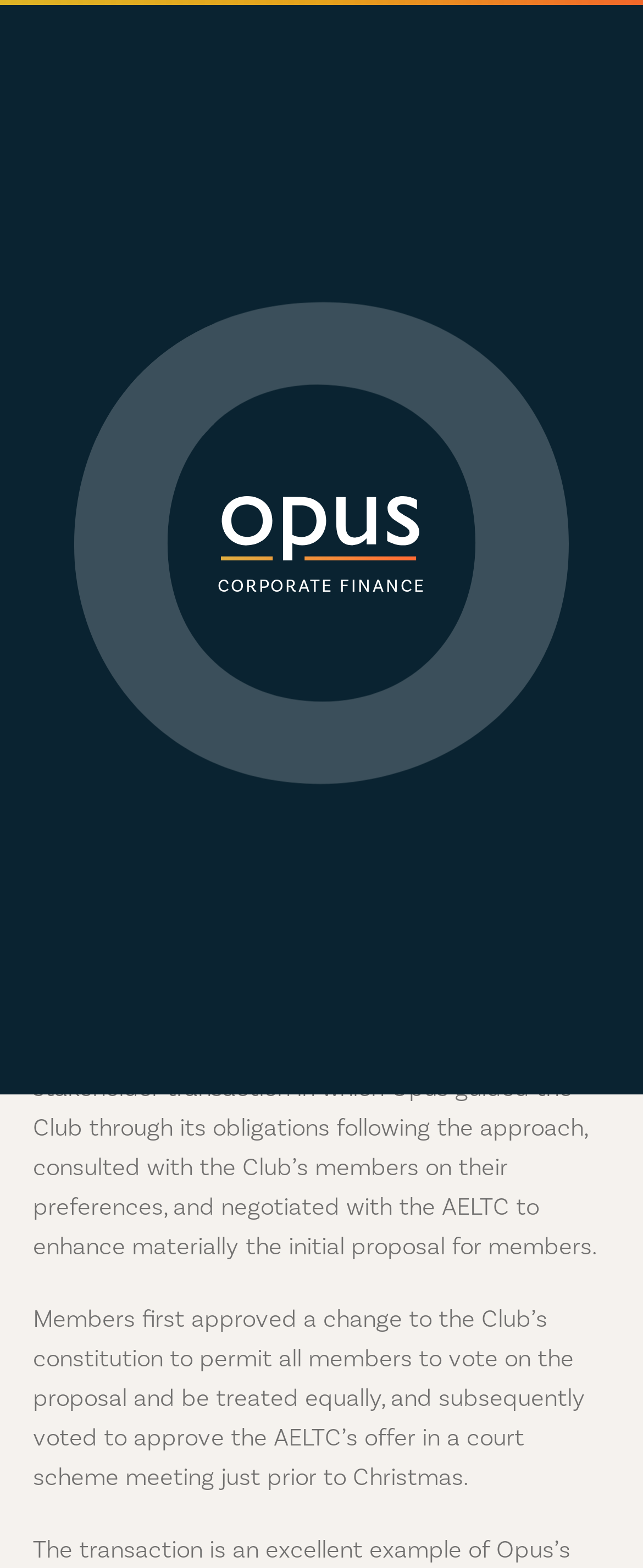What is the purpose of the sale of the golf club?
Please answer the question with as much detail and depth as you can.

The answer can be found in the StaticText element with the text 'The transaction was motivated by the AELTC’s desire to gain certainty in their planning for an enhanced player, guest and community experience at The Championships including bringing on site the qualifying tournament.'